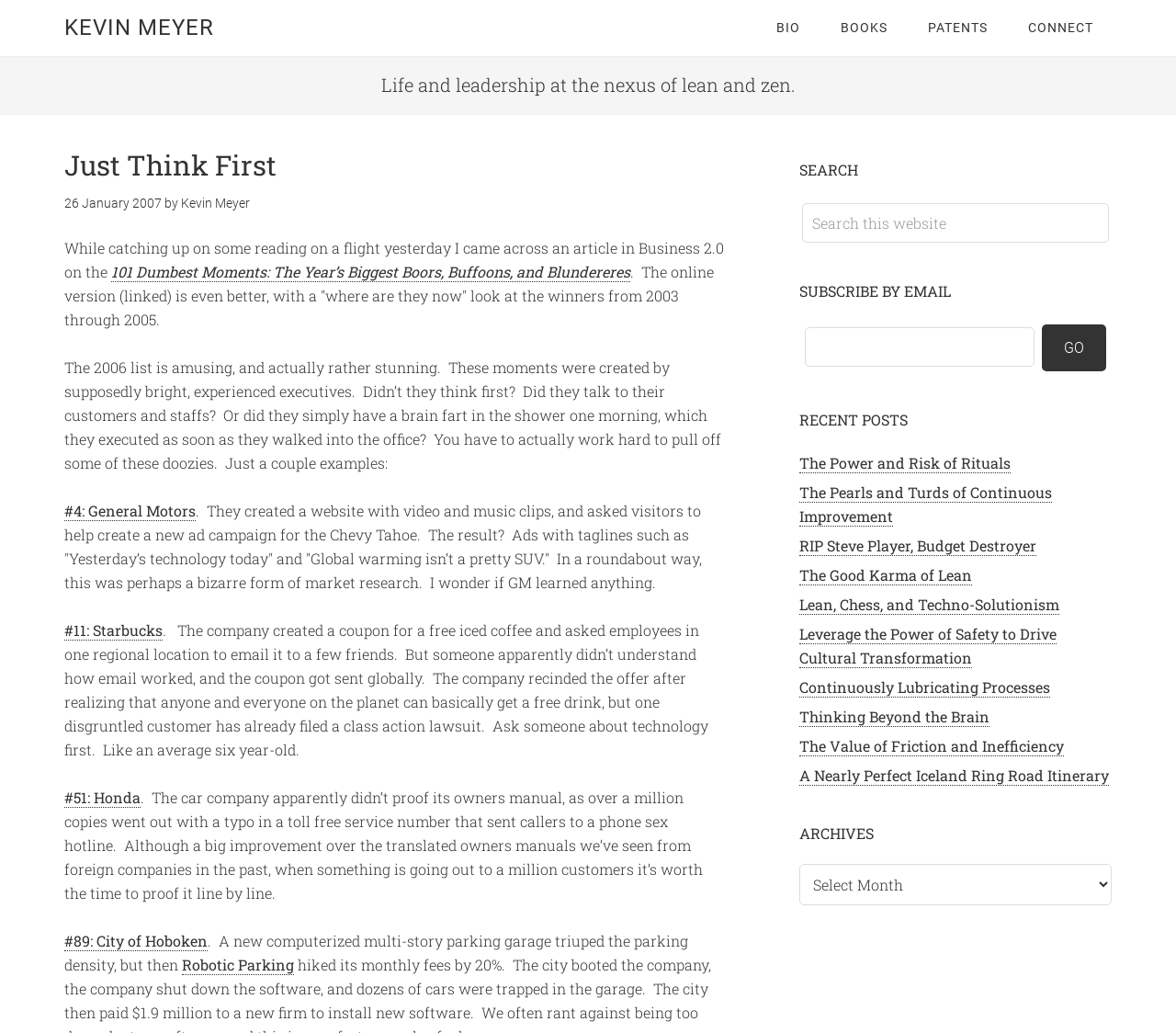Please specify the bounding box coordinates of the area that should be clicked to accomplish the following instruction: "Subscribe by email". The coordinates should consist of four float numbers between 0 and 1, i.e., [left, top, right, bottom].

[0.684, 0.317, 0.88, 0.355]